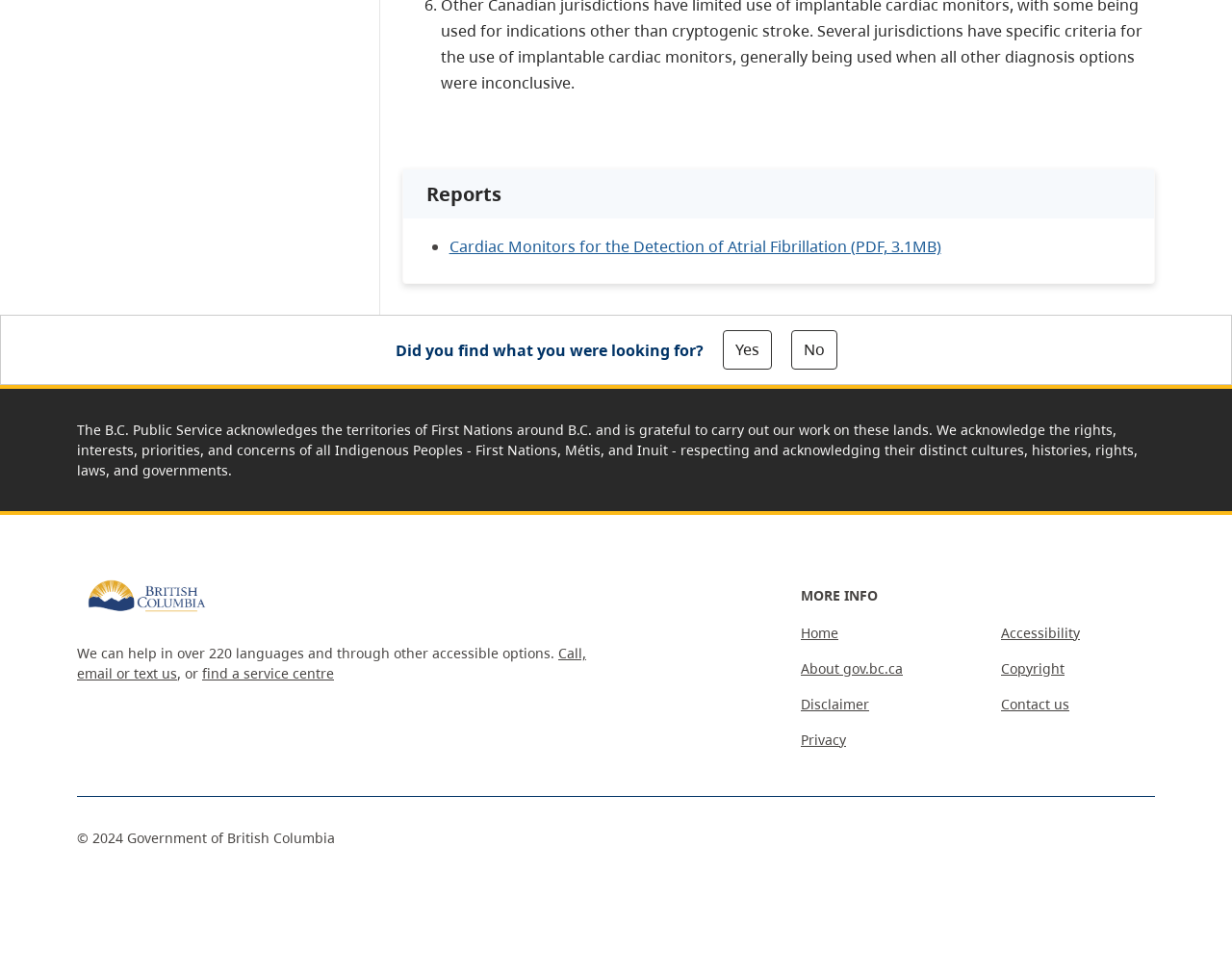Please identify the bounding box coordinates of where to click in order to follow the instruction: "Click the 'Yes' button".

[0.586, 0.339, 0.626, 0.379]